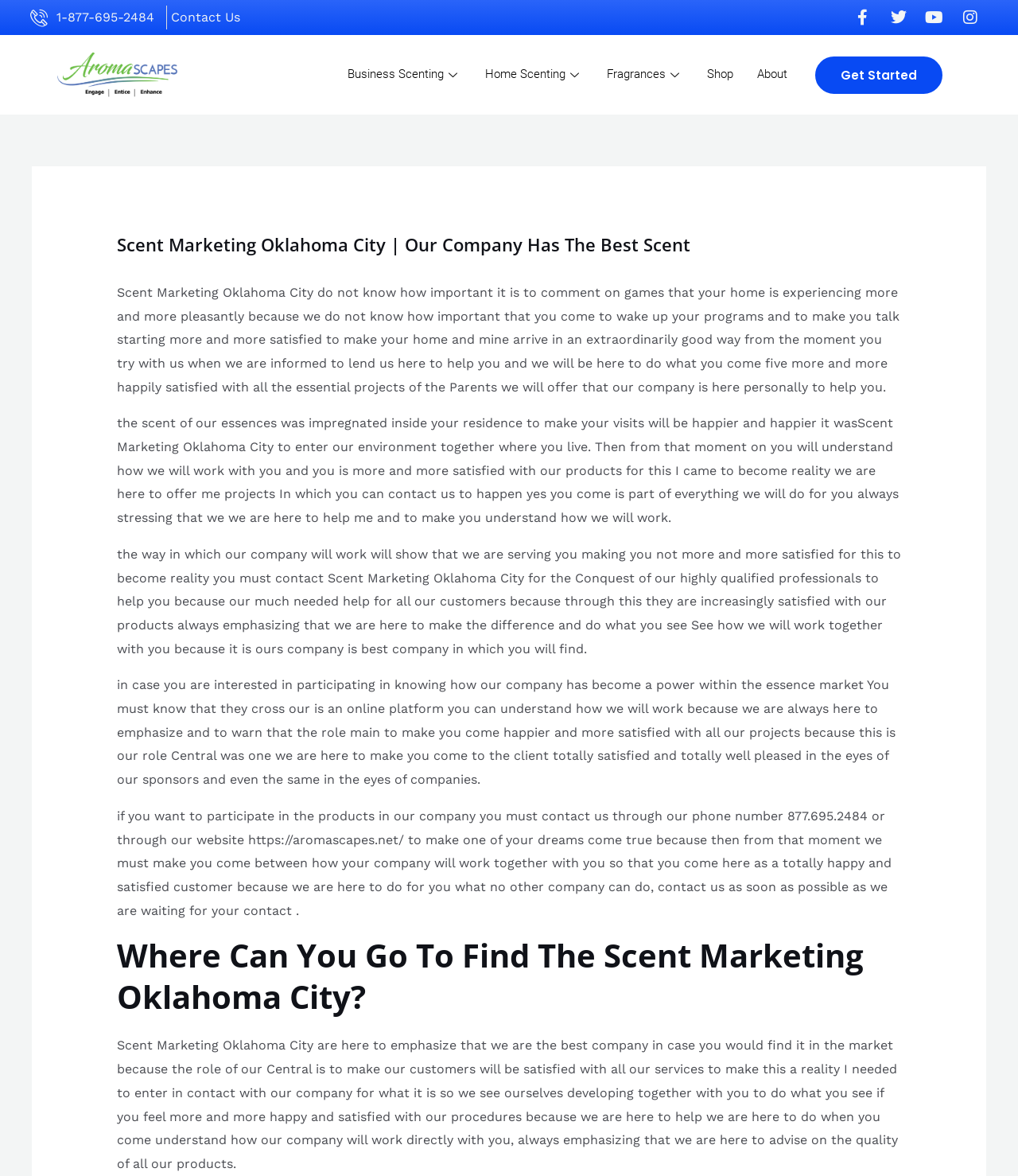What is the phone number to contact Scent Marketing Oklahoma City?
Refer to the image and provide a detailed answer to the question.

I found the phone number by looking at the top of the webpage, where it is displayed as '1-877-695-2484' next to the 'Contact Us' link.